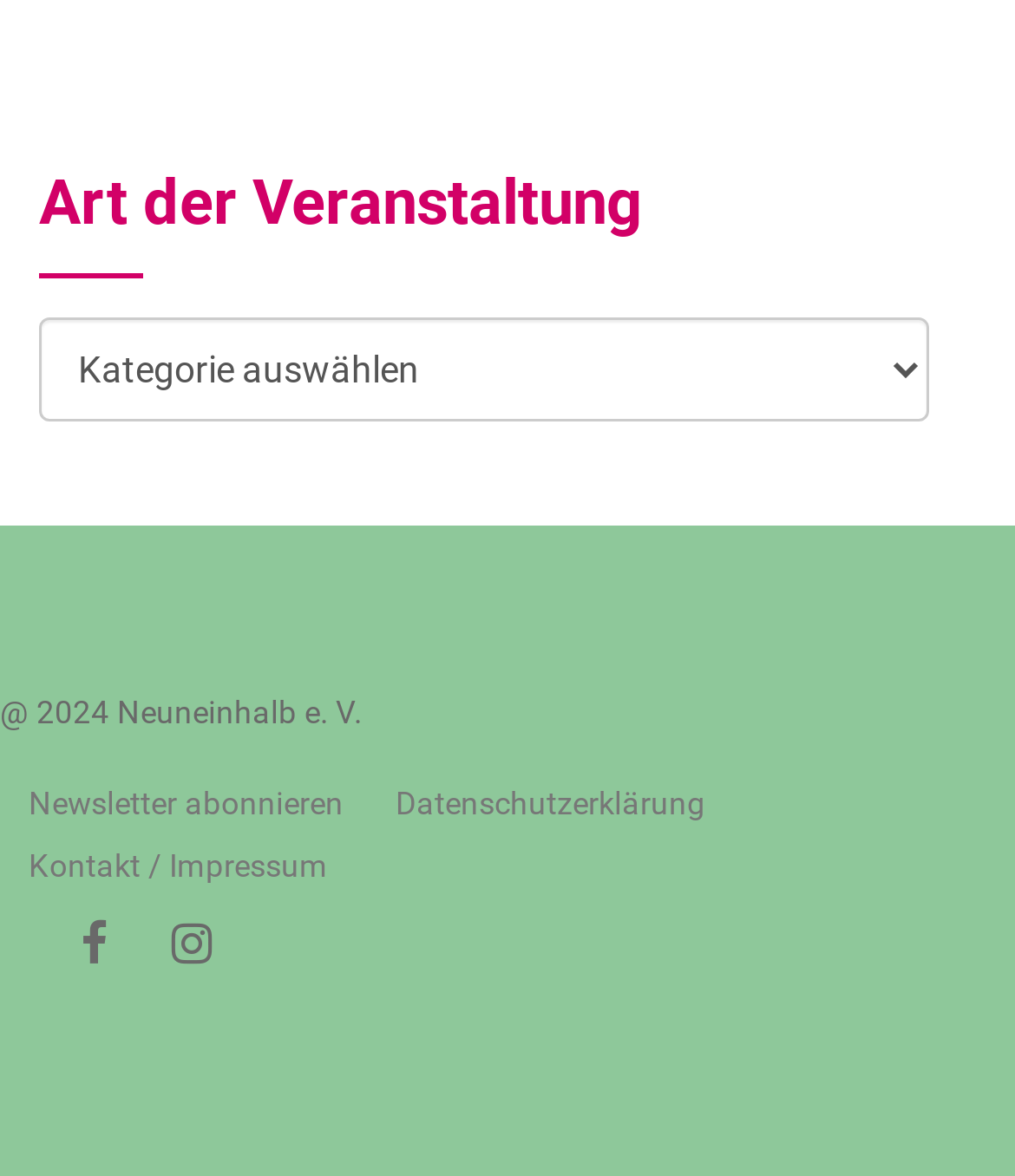Find the UI element described as: "Newsletter abonnieren" and predict its bounding box coordinates. Ensure the coordinates are four float numbers between 0 and 1, [left, top, right, bottom].

[0.028, 0.667, 0.338, 0.698]